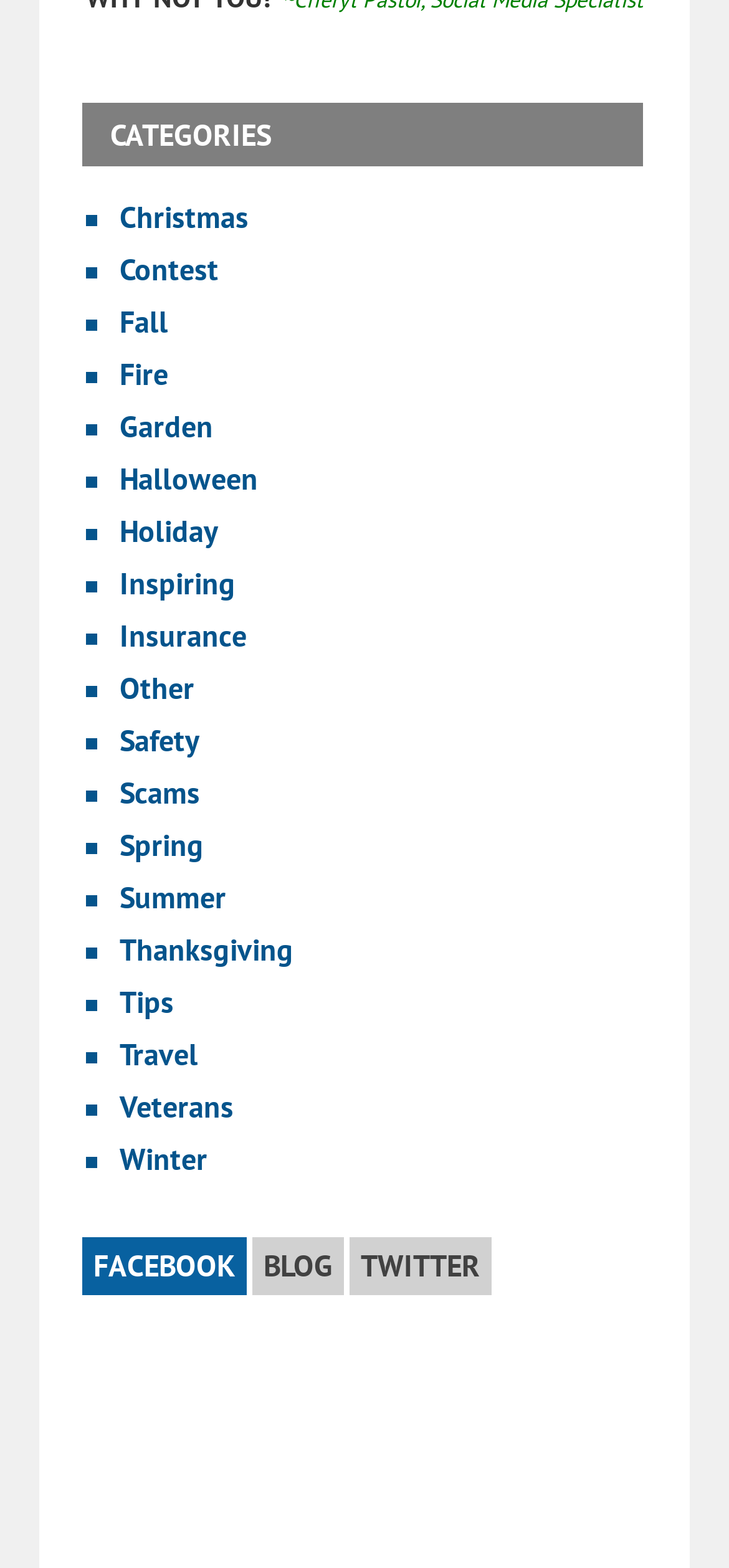Answer the following query concisely with a single word or phrase:
What is the second link from the left at the bottom?

BLOG